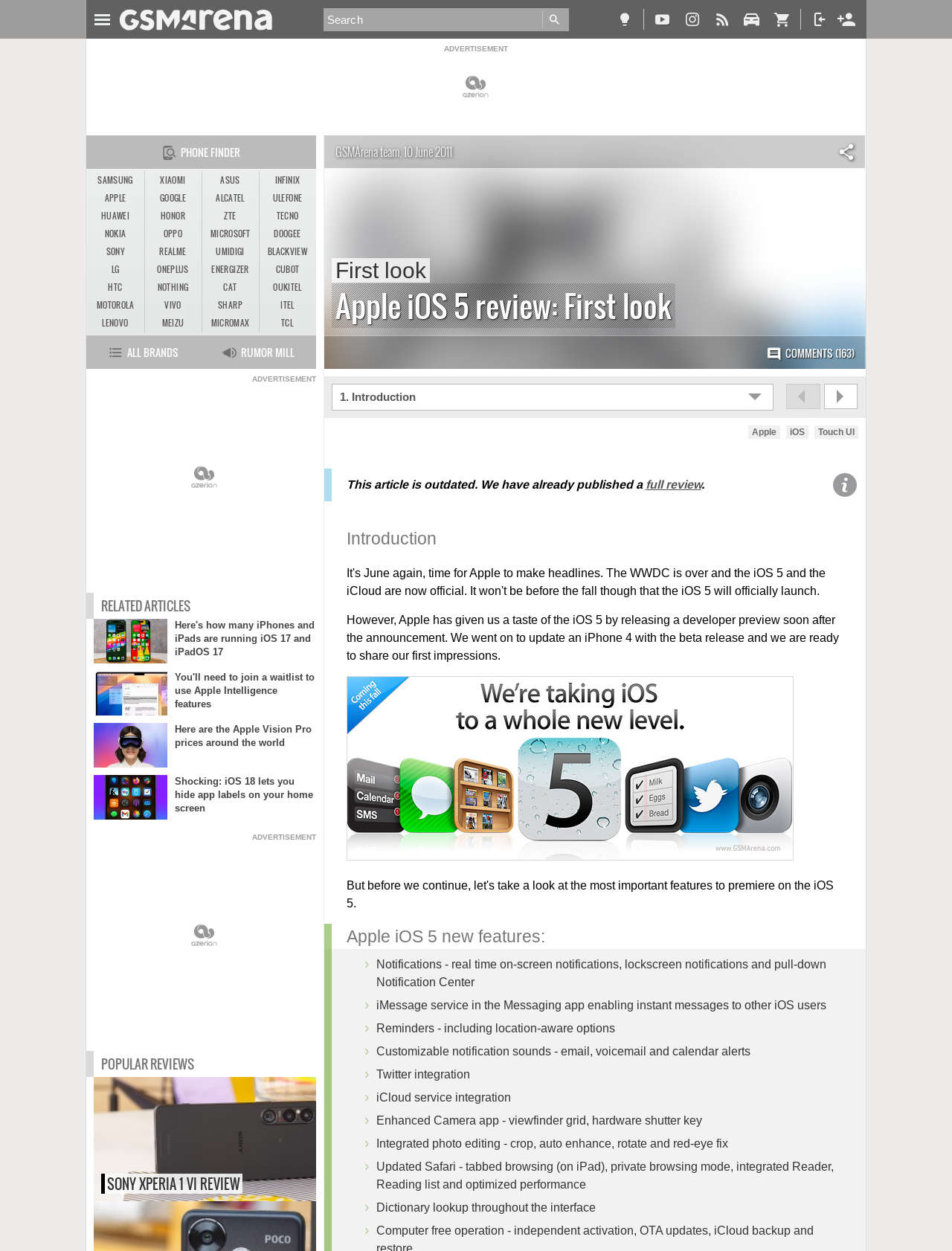What is the name of the team that wrote this review?
Using the image provided, answer with just one word or phrase.

GSMArena team